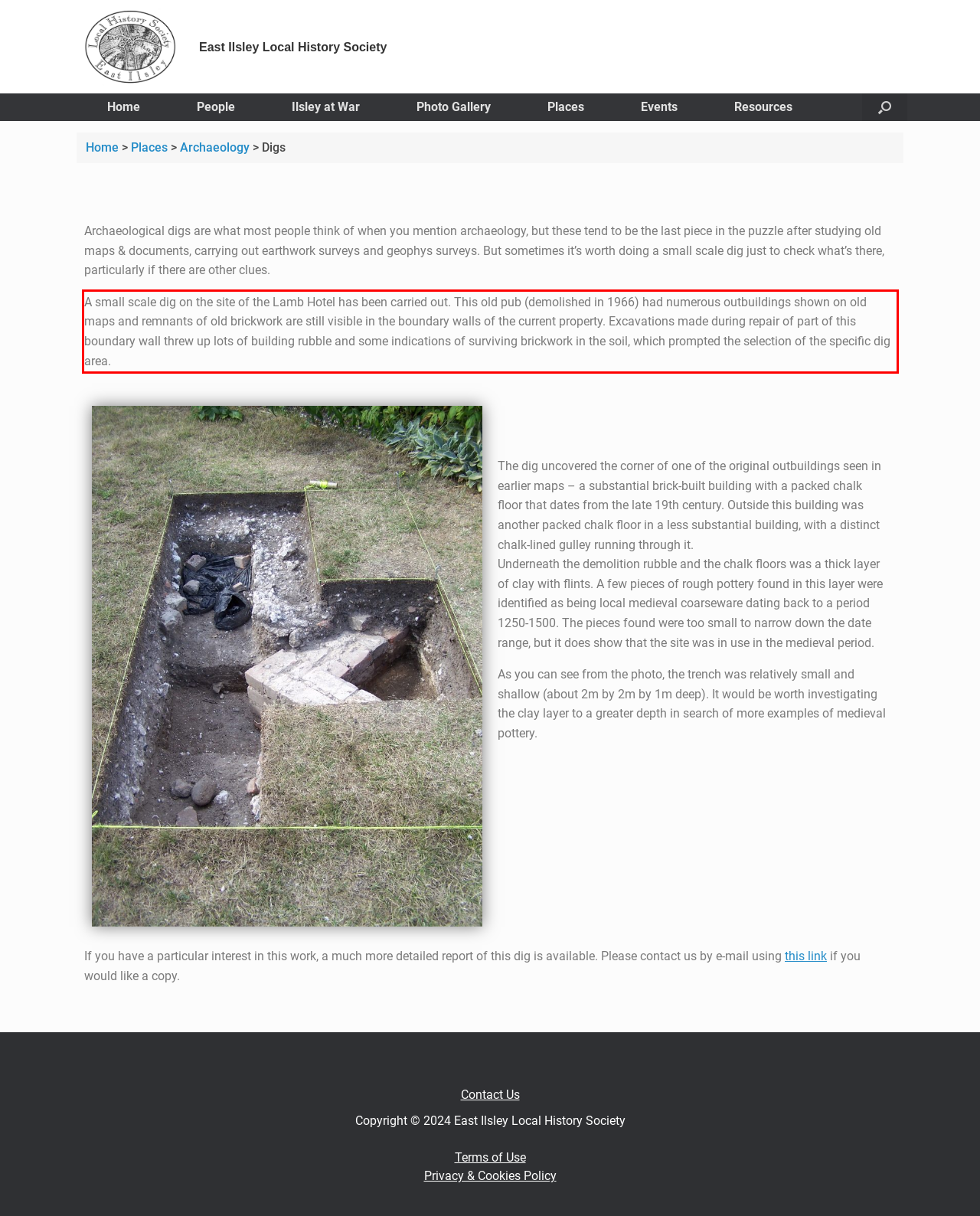With the provided screenshot of a webpage, locate the red bounding box and perform OCR to extract the text content inside it.

A small scale dig on the site of the Lamb Hotel has been carried out. This old pub (demolished in 1966) had numerous outbuildings shown on old maps and remnants of old brickwork are still visible in the boundary walls of the current property. Excavations made during repair of part of this boundary wall threw up lots of building rubble and some indications of surviving brickwork in the soil, which prompted the selection of the specific dig area.